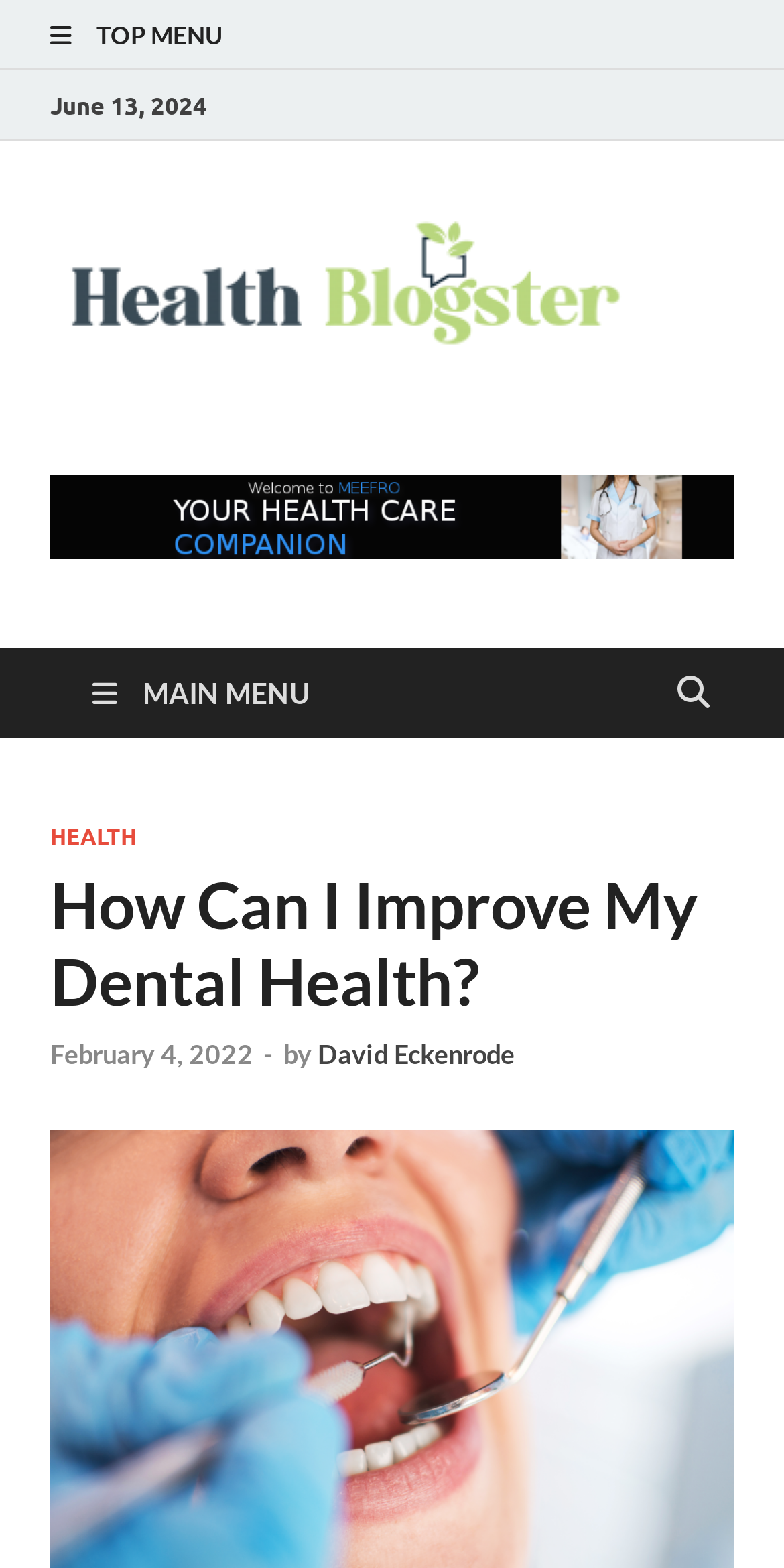When was the blog post last updated?
Kindly answer the question with as much detail as you can.

I found the last updated date of the blog post by looking at the link element with the content 'February 4, 2022' which is located below the heading of the blog post.